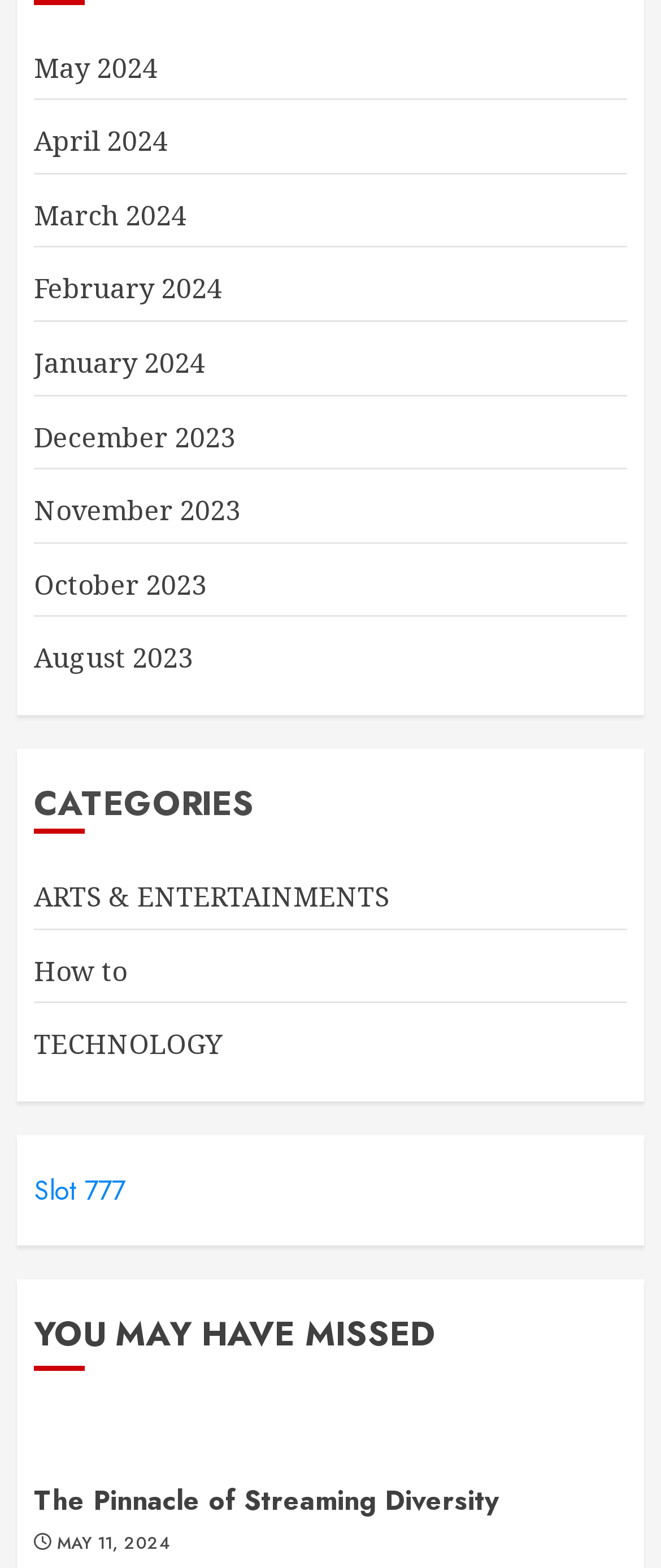Find the bounding box coordinates for the area you need to click to carry out the instruction: "View May 2024 archives". The coordinates should be four float numbers between 0 and 1, indicated as [left, top, right, bottom].

[0.051, 0.031, 0.238, 0.056]